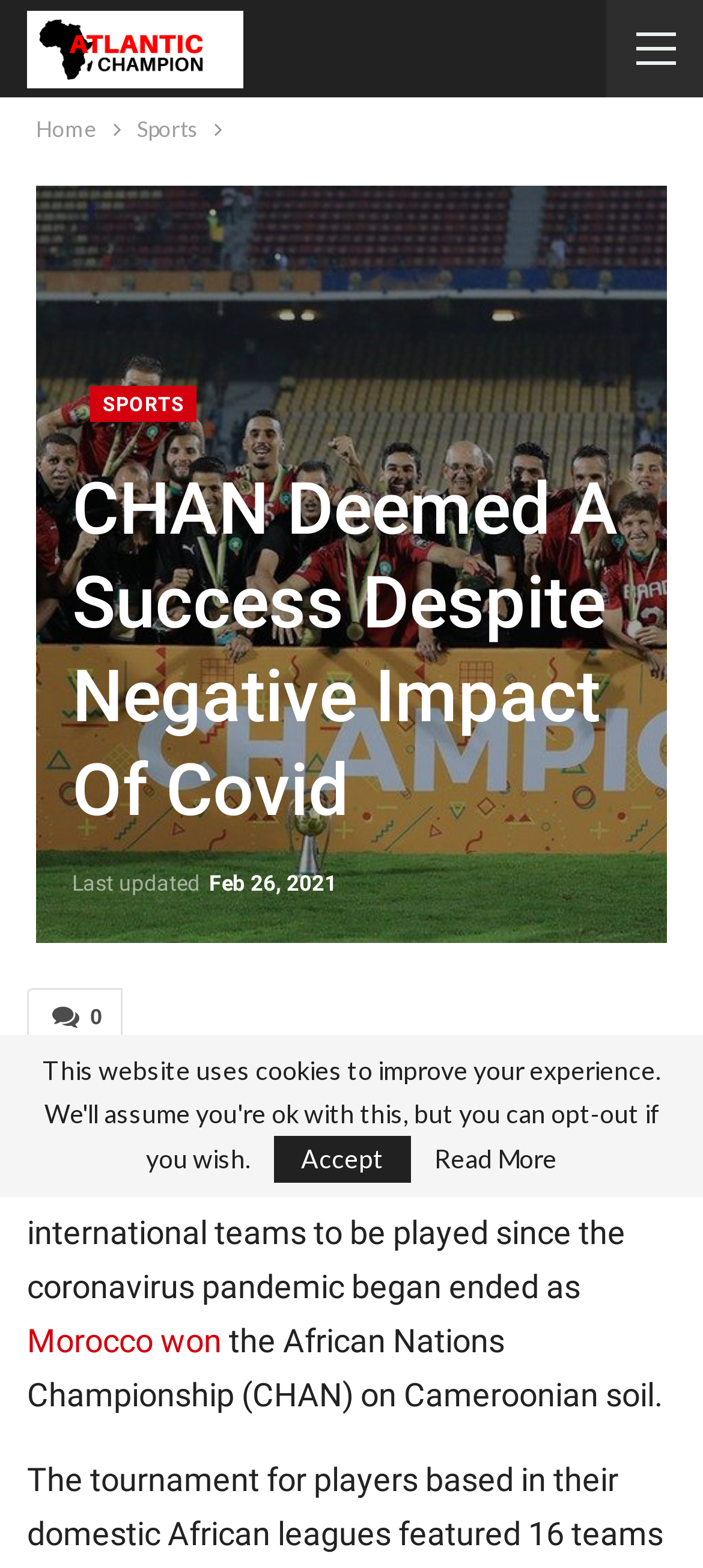Point out the bounding box coordinates of the section to click in order to follow this instruction: "share this article".

[0.113, 0.692, 0.197, 0.711]